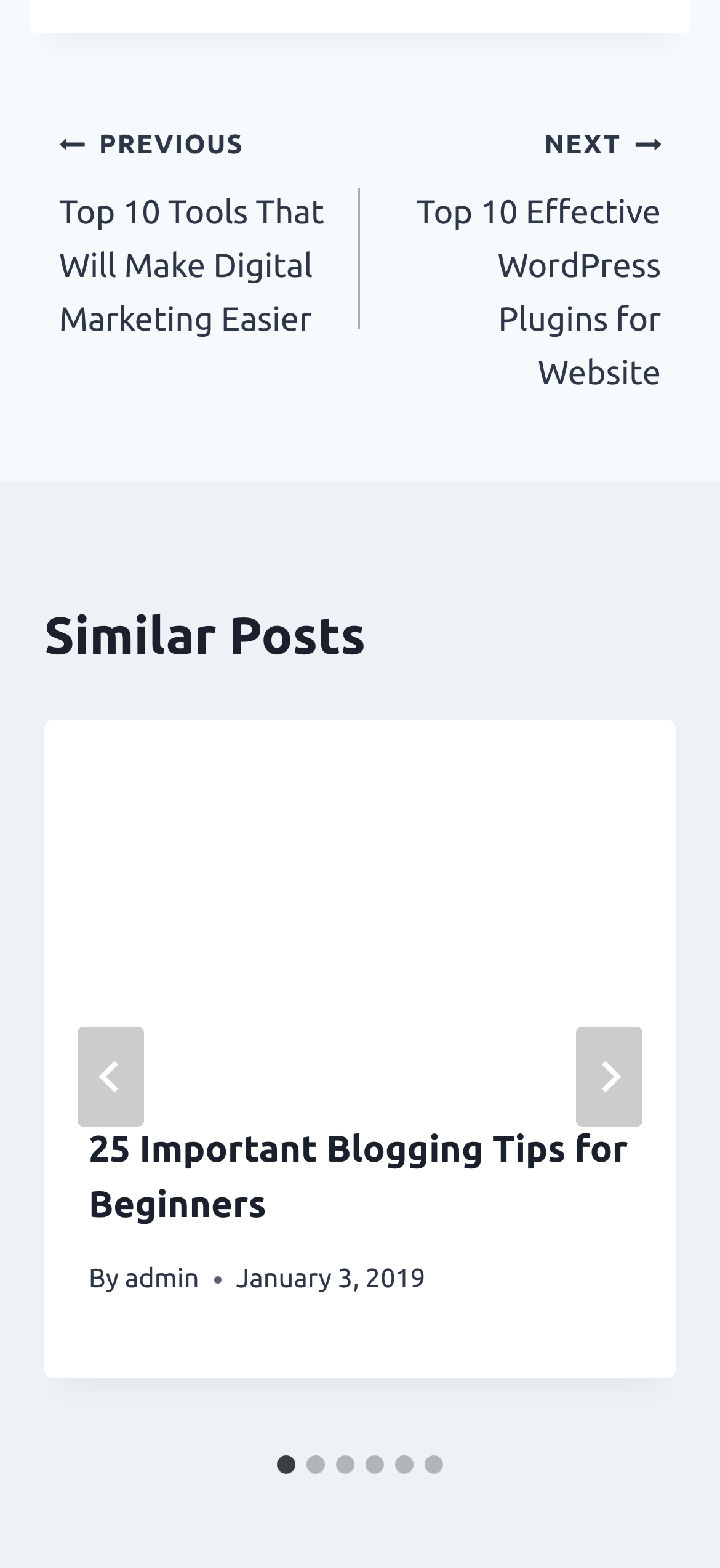How many similar posts are there?
Please answer the question with as much detail as possible using the screenshot.

I counted the number of tabs in the 'Similar Posts' section, which are labeled as 'Go to slide 1', 'Go to slide 2', ..., 'Go to slide 6'. This indicates that there are 6 similar posts.